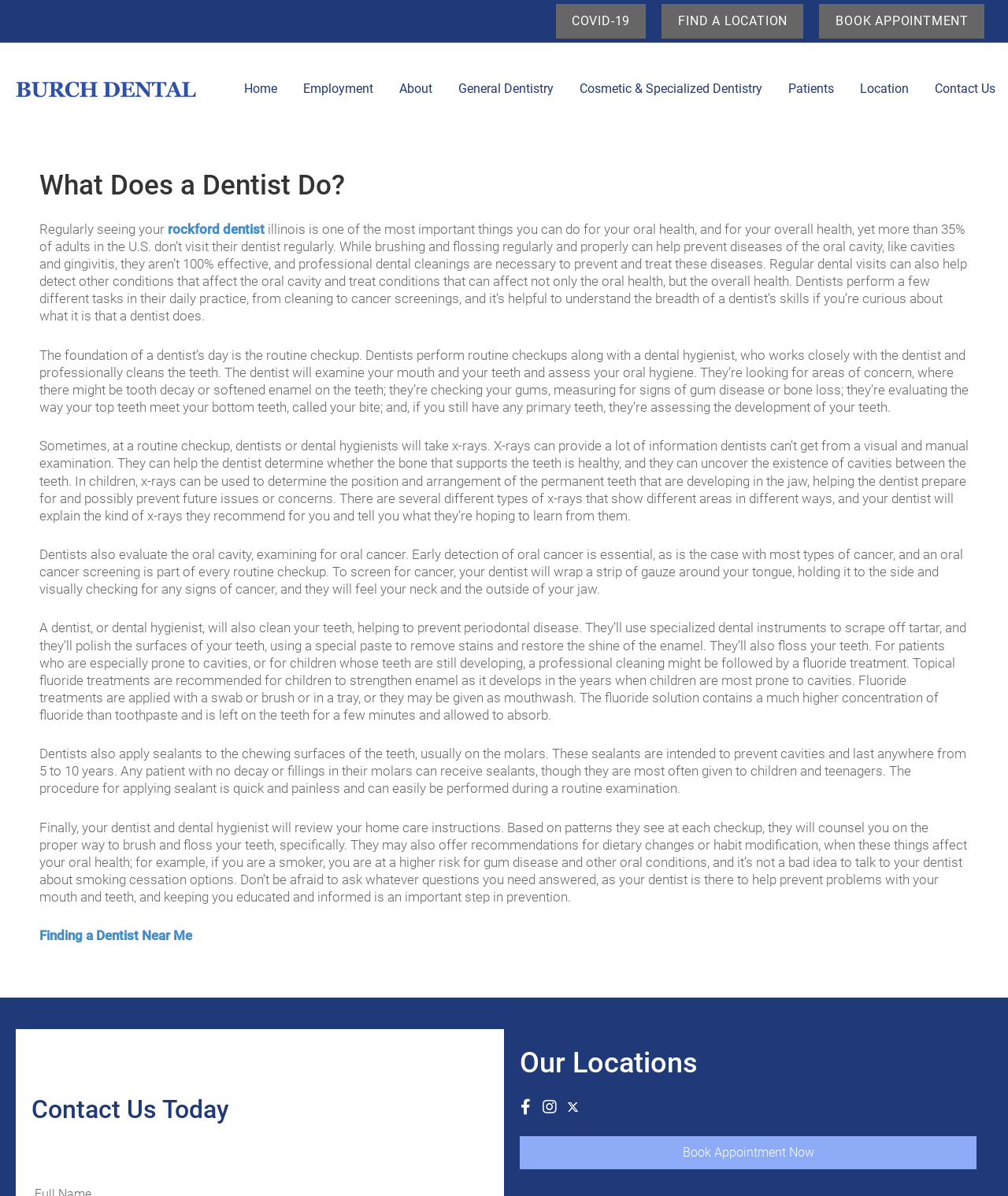Determine the bounding box for the HTML element described here: "Finding a Dentist Near Me". The coordinates should be given as [left, top, right, bottom] with each number being a float between 0 and 1.

[0.039, 0.776, 0.191, 0.789]